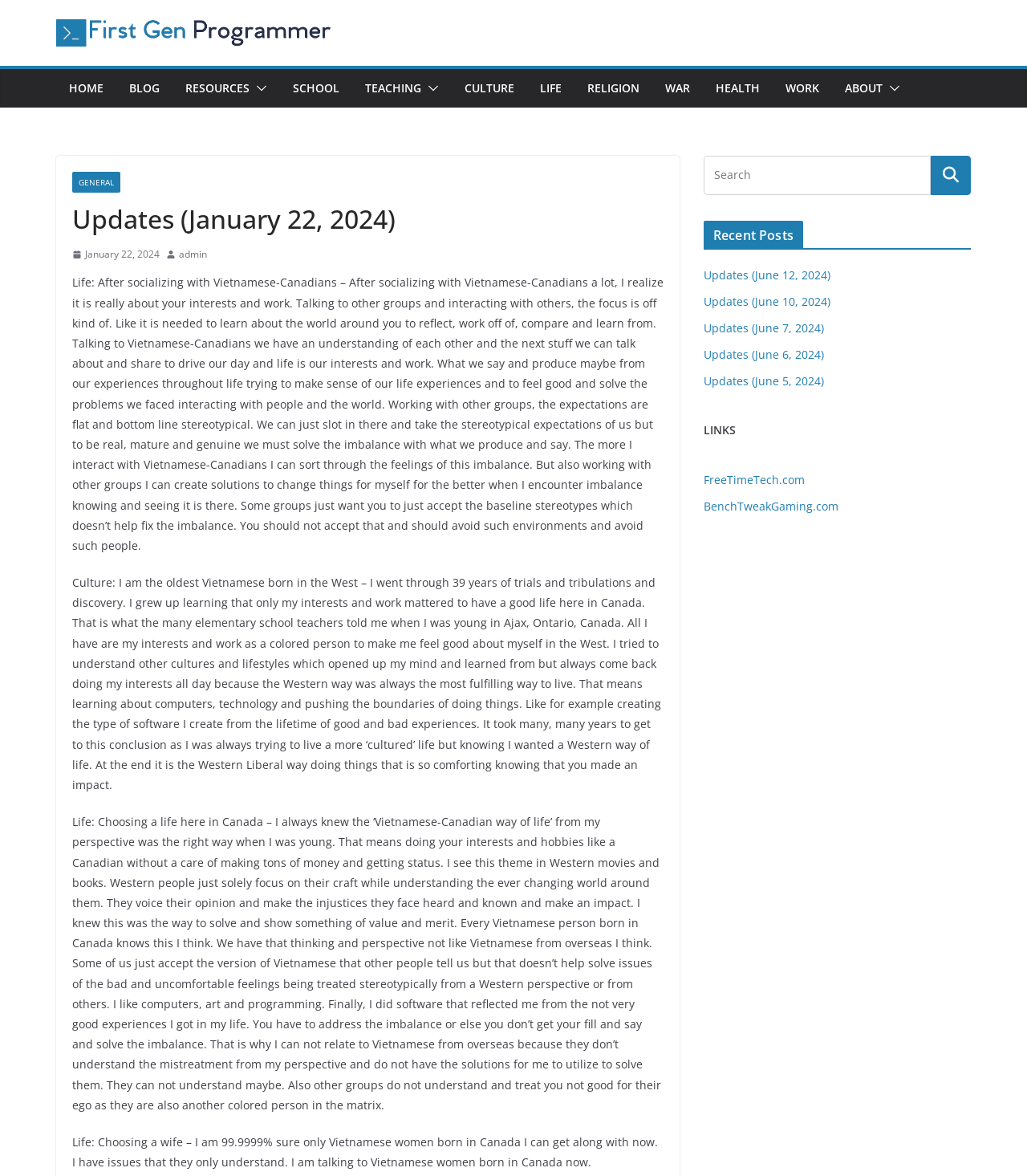Using the provided element description: "aria-label="Email Address" name="email" placeholder="Email Address"", determine the bounding box coordinates of the corresponding UI element in the screenshot.

None